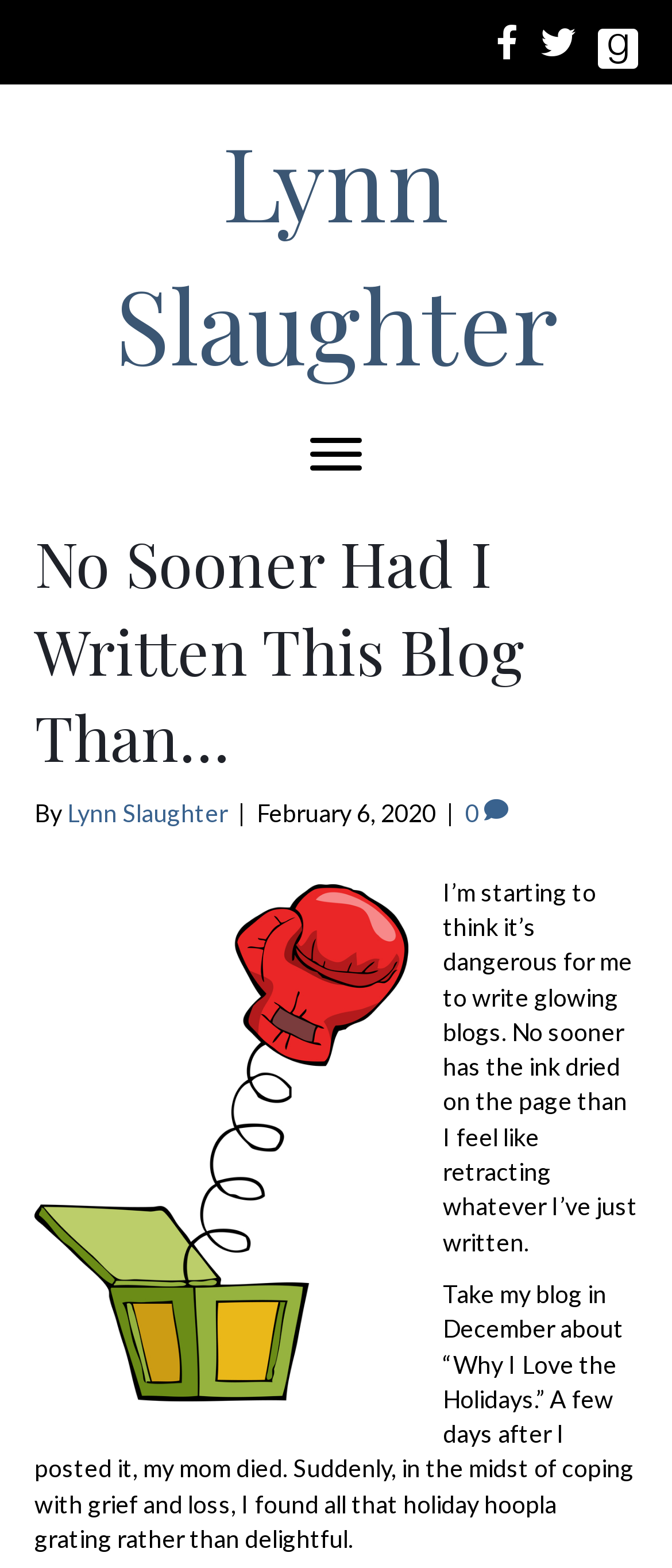Can you give a comprehensive explanation to the question given the content of the image?
What is the topic of the blog post?

The topic of the blog post can be inferred by reading the first sentence of the main content, which mentions writing glowing blogs and the author's tendency to retract their statements after writing them.